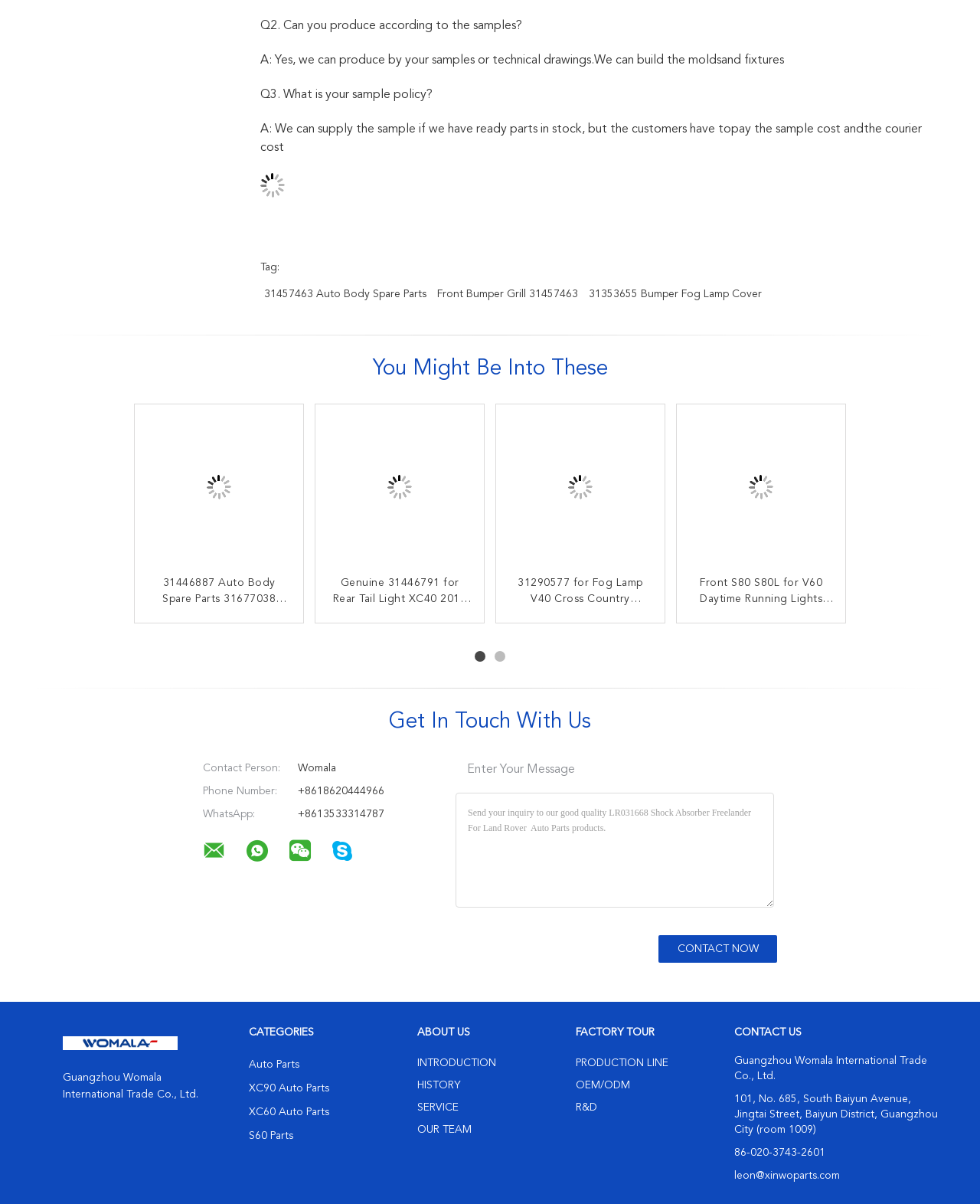Could you indicate the bounding box coordinates of the region to click in order to complete this instruction: "Click the 'Contact Now' button".

[0.672, 0.777, 0.793, 0.8]